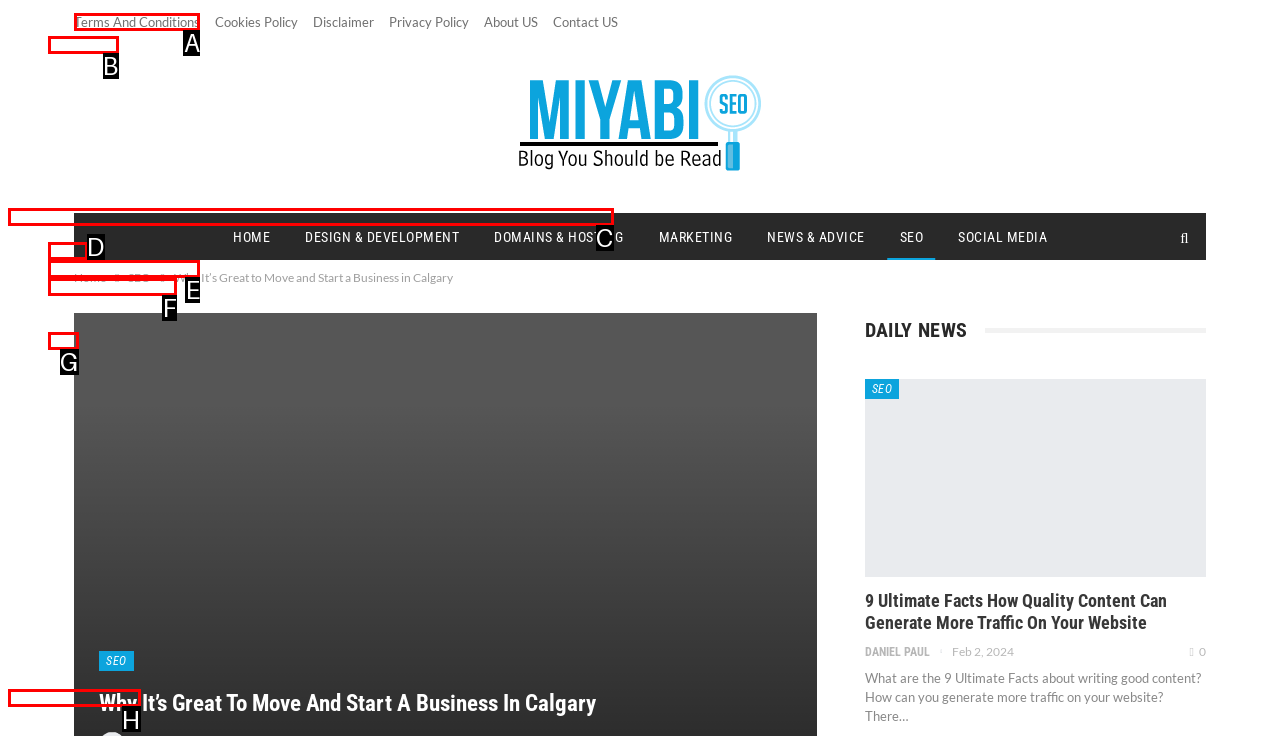Tell me the letter of the UI element I should click to accomplish the task: go to terms and conditions based on the choices provided in the screenshot.

A